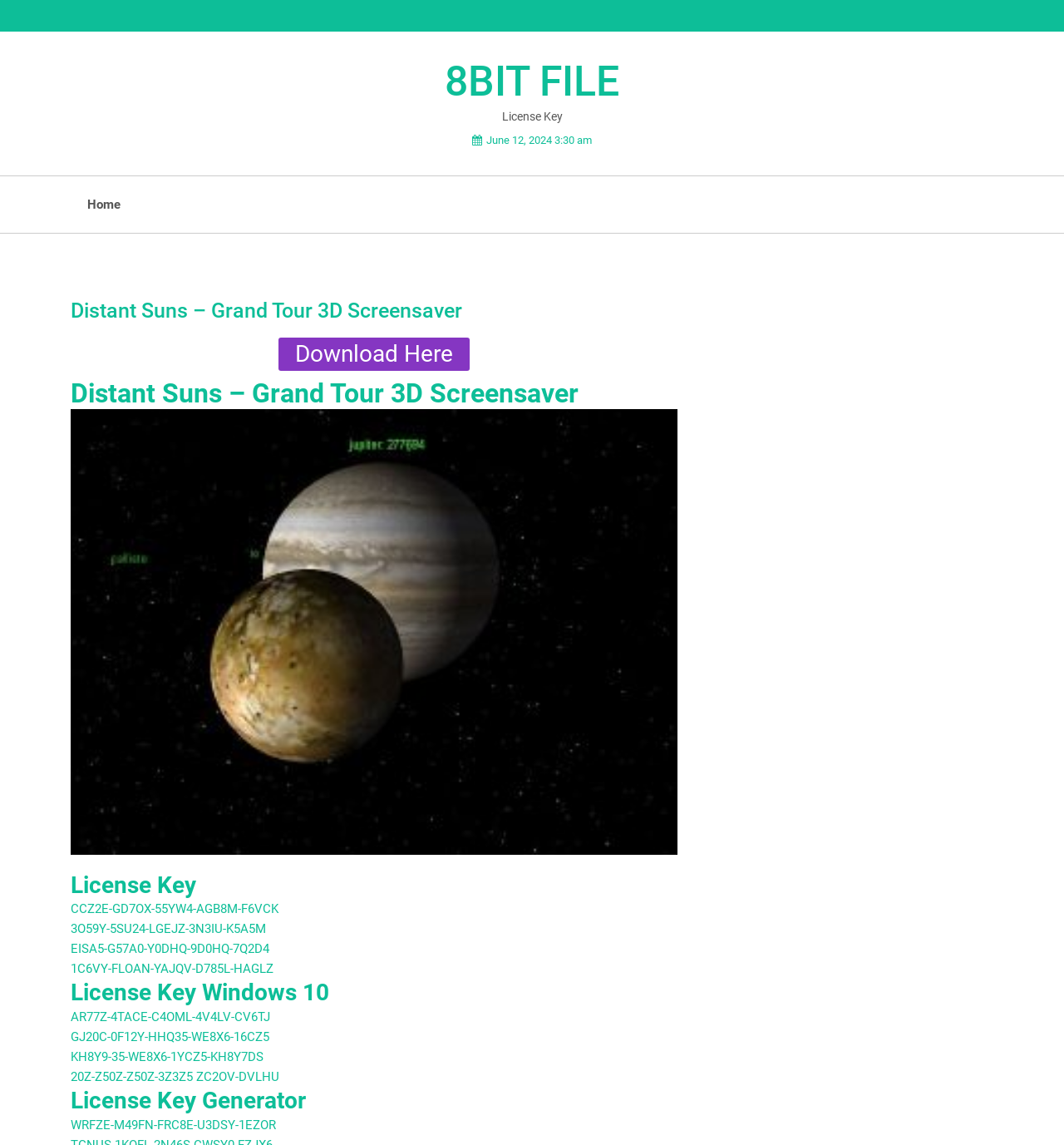What is the name of the 3D screensaver?
Look at the image and answer with only one word or phrase.

Distant Suns - Grand Tour 3D Screensaver